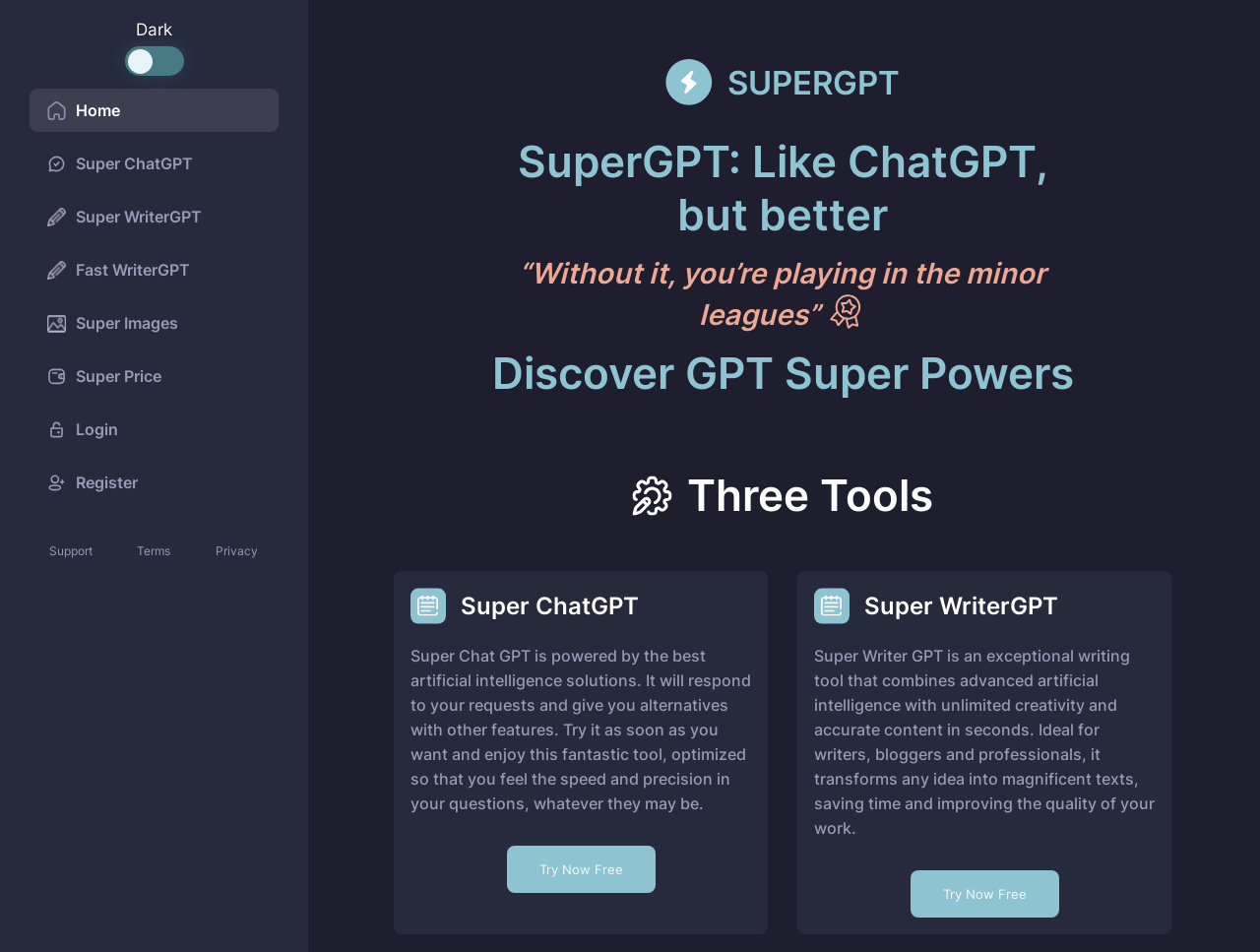Please determine the bounding box coordinates of the clickable area required to carry out the following instruction: "Get support". The coordinates must be four float numbers between 0 and 1, represented as [left, top, right, bottom].

[0.039, 0.571, 0.074, 0.586]